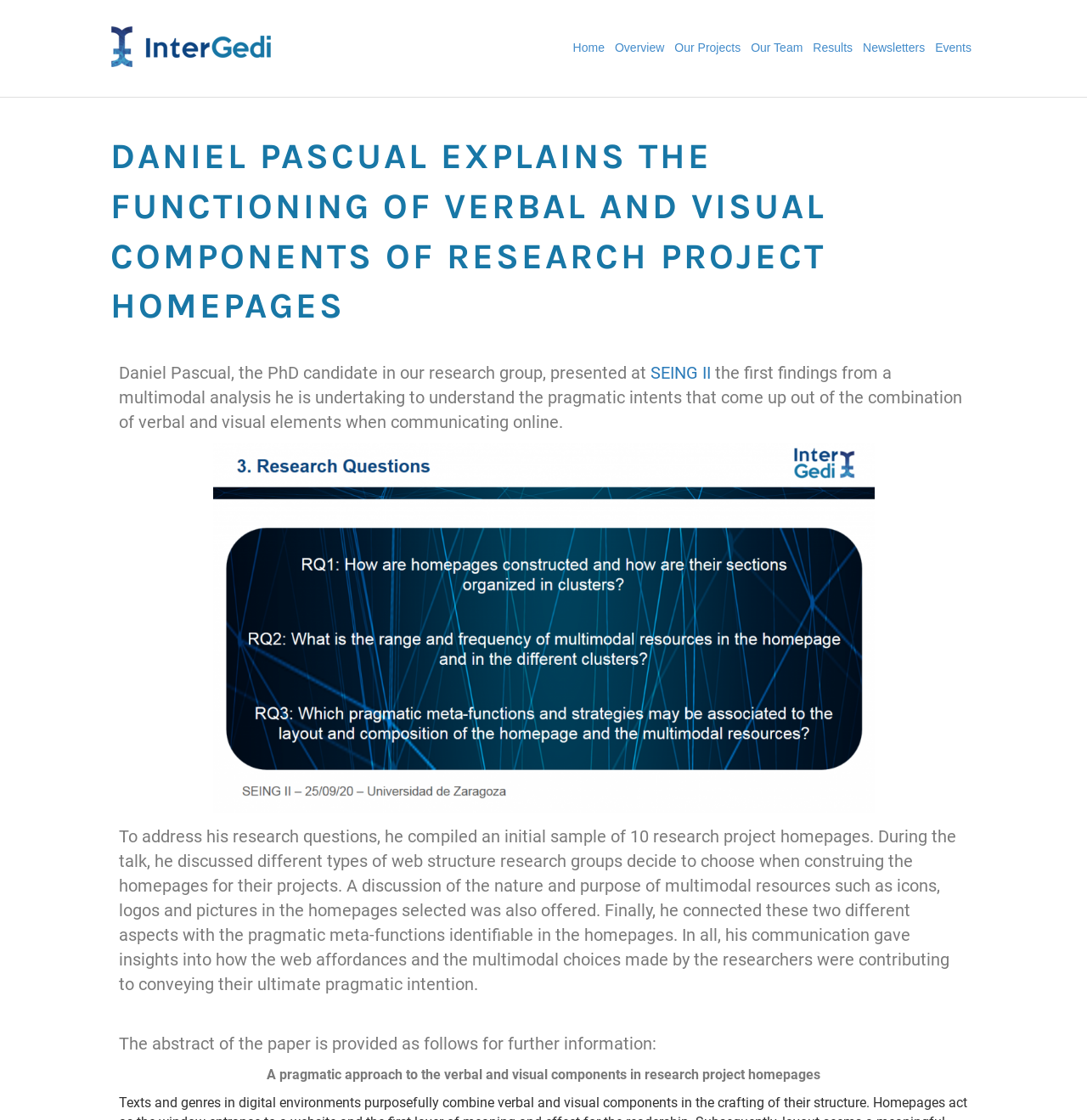Give the bounding box coordinates for the element described by: "Events".

[0.856, 0.024, 0.898, 0.062]